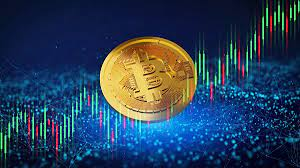Answer the question in a single word or phrase:
What is the main subject of the image?

Bitcoin coin